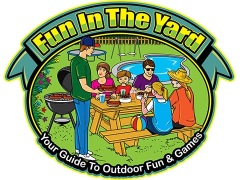What is the purpose of the website?
Please describe in detail the information shown in the image to answer the question.

The tagline 'Your Guide To Outdoor Fun & Games' indicates that the website is focused on promoting enjoyable outdoor activities and family bonding experiences, which is the main purpose of the website.